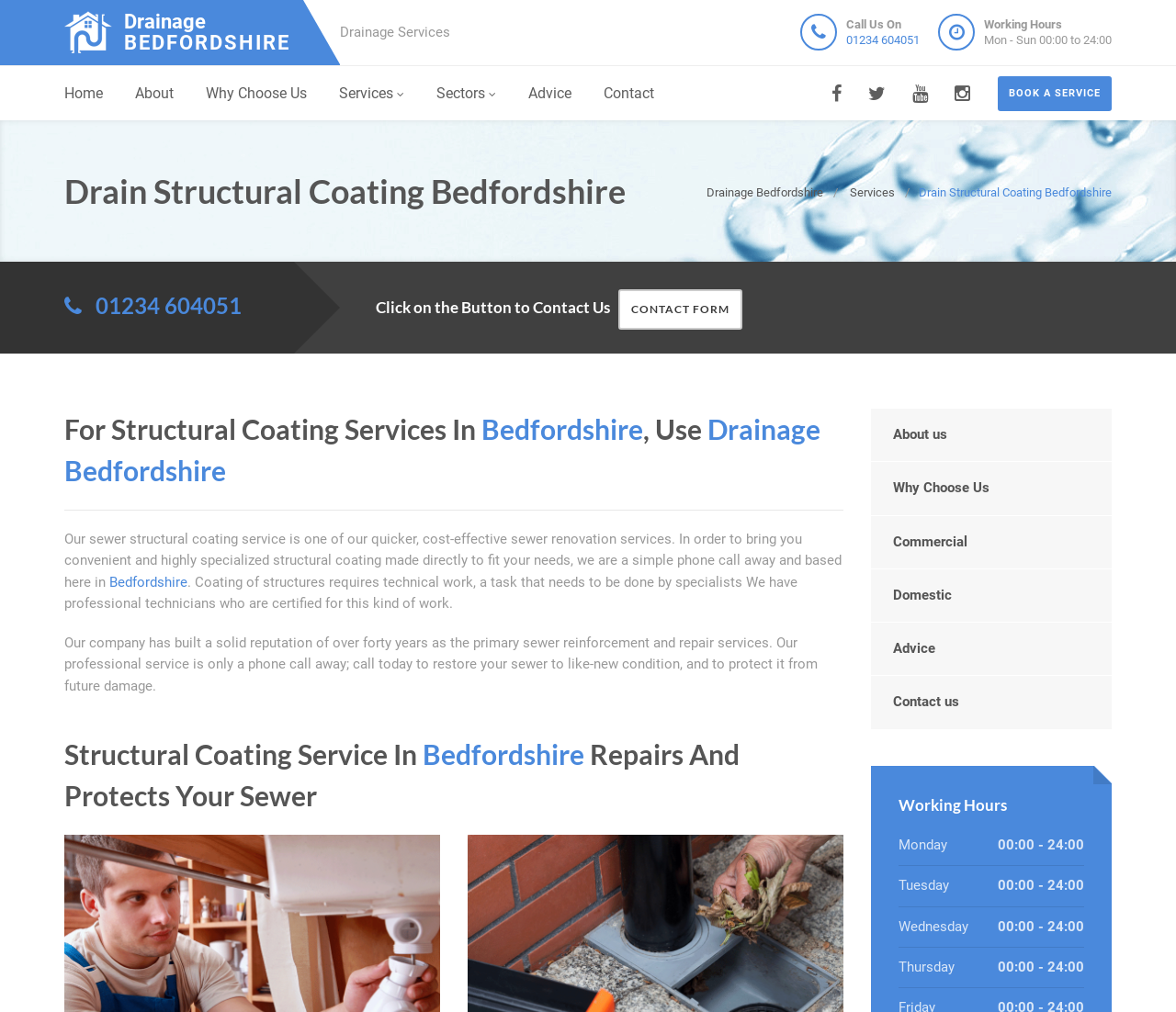Given the element description "Contact us", identify the bounding box of the corresponding UI element.

[0.74, 0.668, 0.945, 0.72]